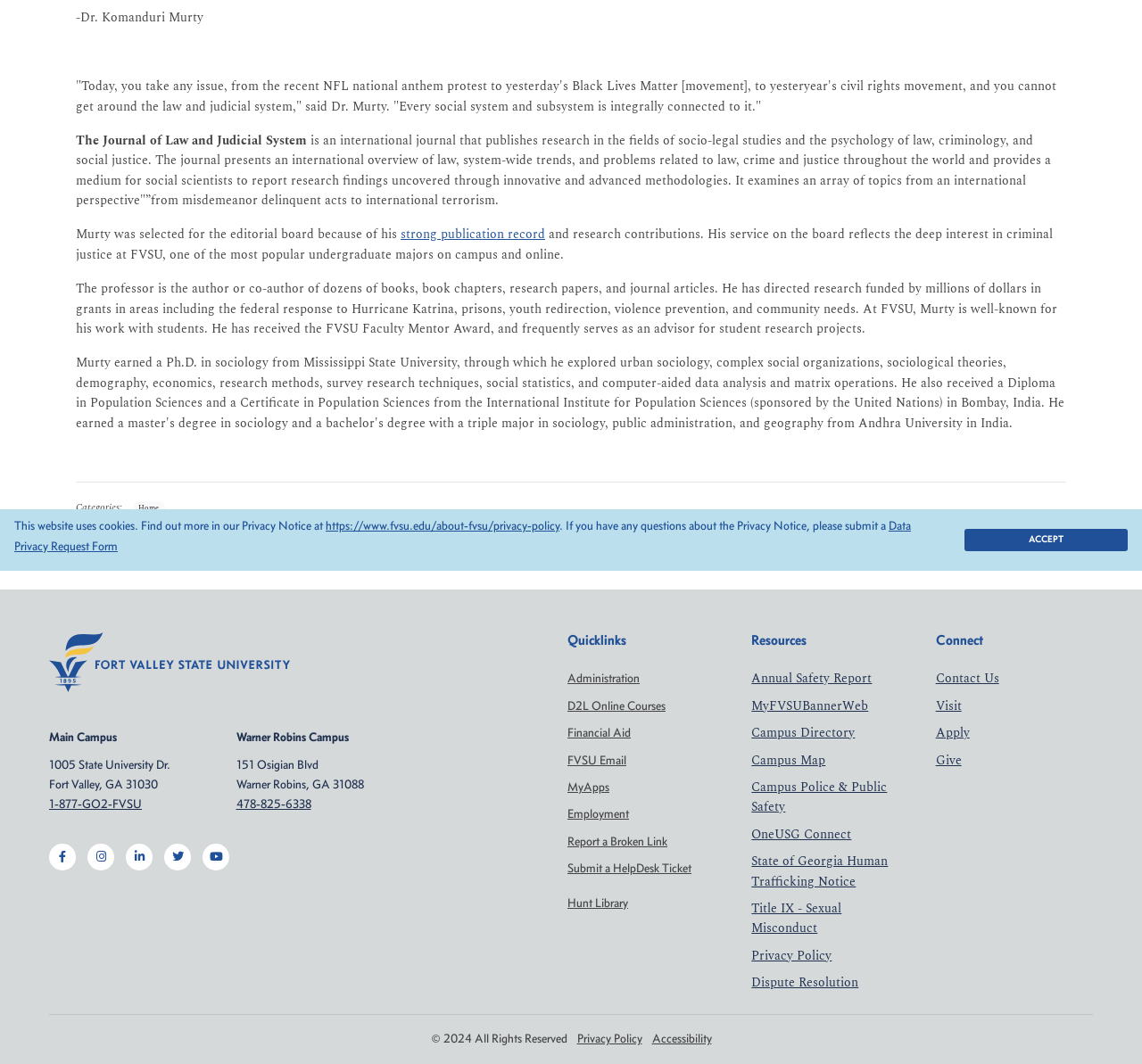Please find the bounding box coordinates in the format (top-left x, top-left y, bottom-right x, bottom-right y) for the given element description. Ensure the coordinates are floating point numbers between 0 and 1. Description: D2L Online Courses

[0.497, 0.656, 0.583, 0.67]